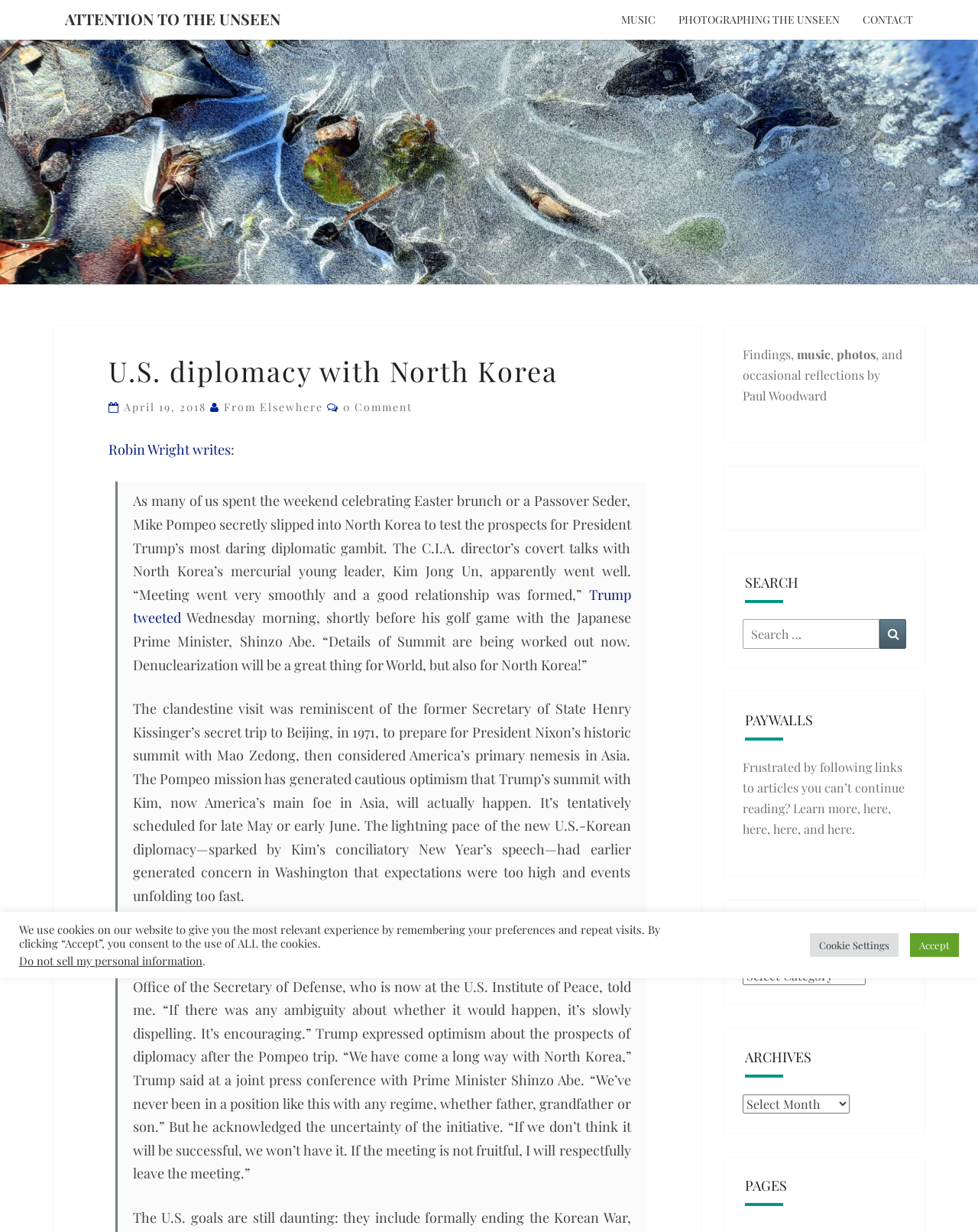What type of content can be found on the website?
Look at the image and answer the question using a single word or phrase.

Articles, music, and photos